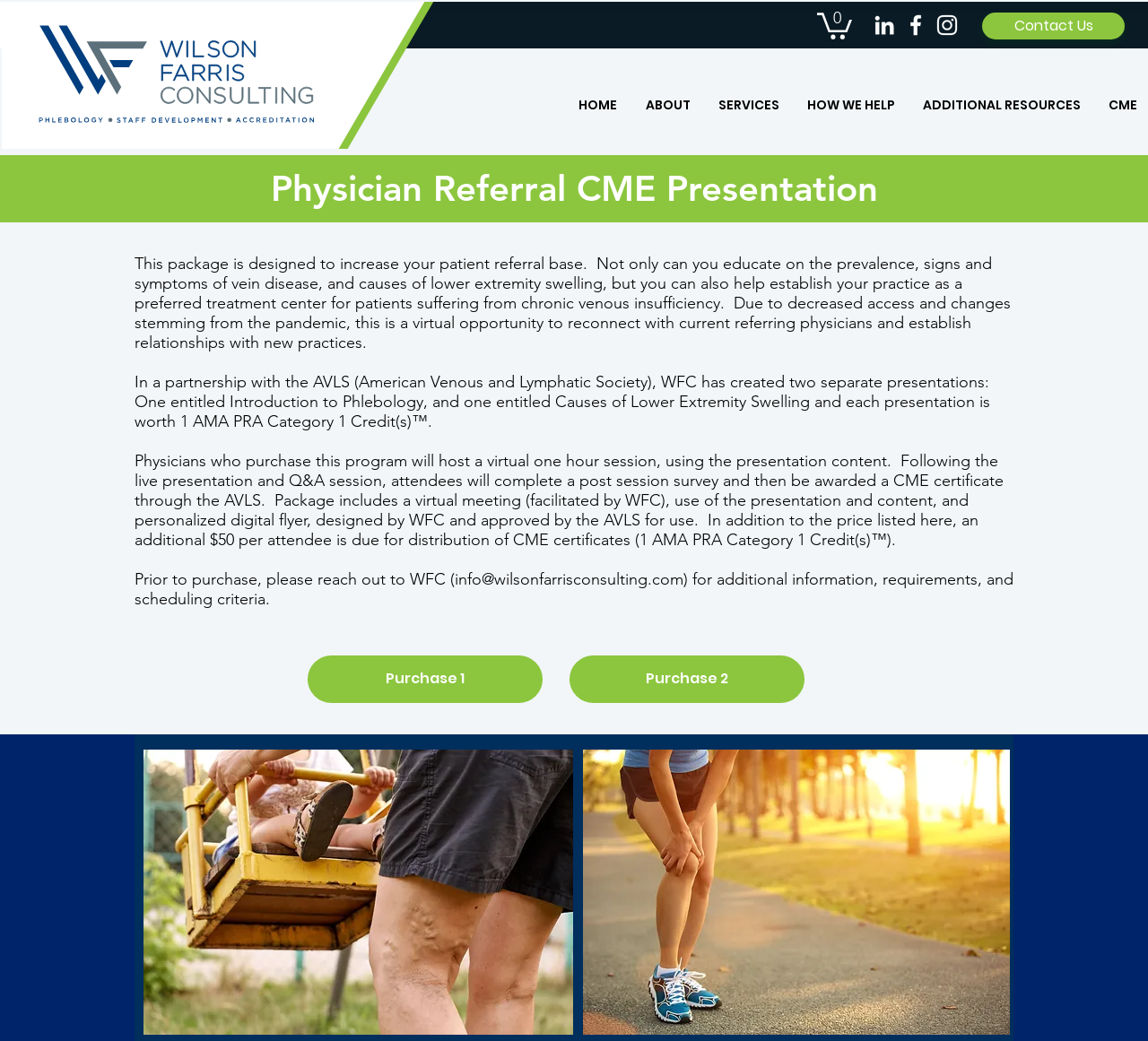Using the provided element description "HOME", determine the bounding box coordinates of the UI element.

[0.487, 0.089, 0.545, 0.114]